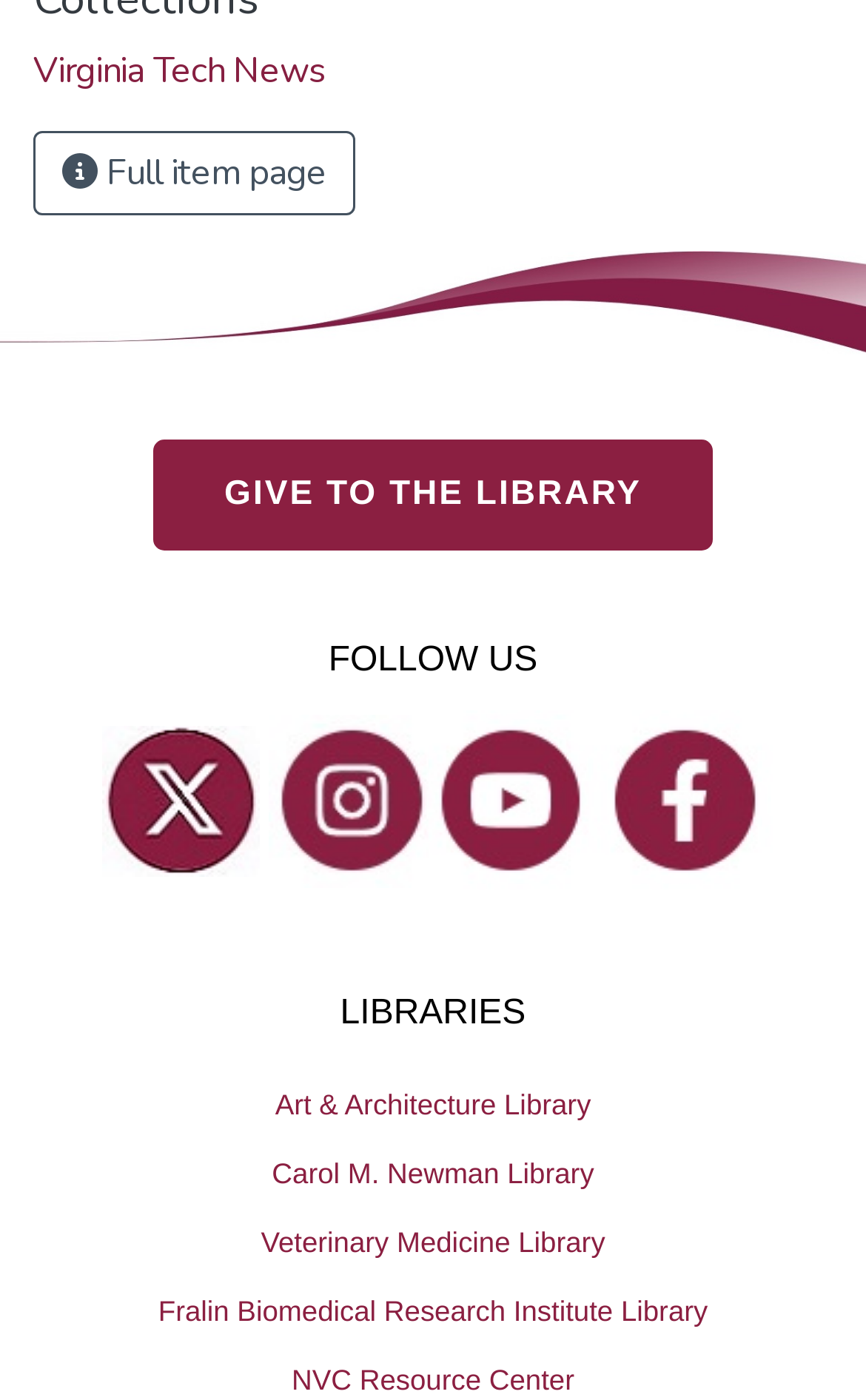Identify the bounding box coordinates of the element to click to follow this instruction: 'go to the page of link 1111'. Ensure the coordinates are four float values between 0 and 1, provided as [left, top, right, bottom].

None